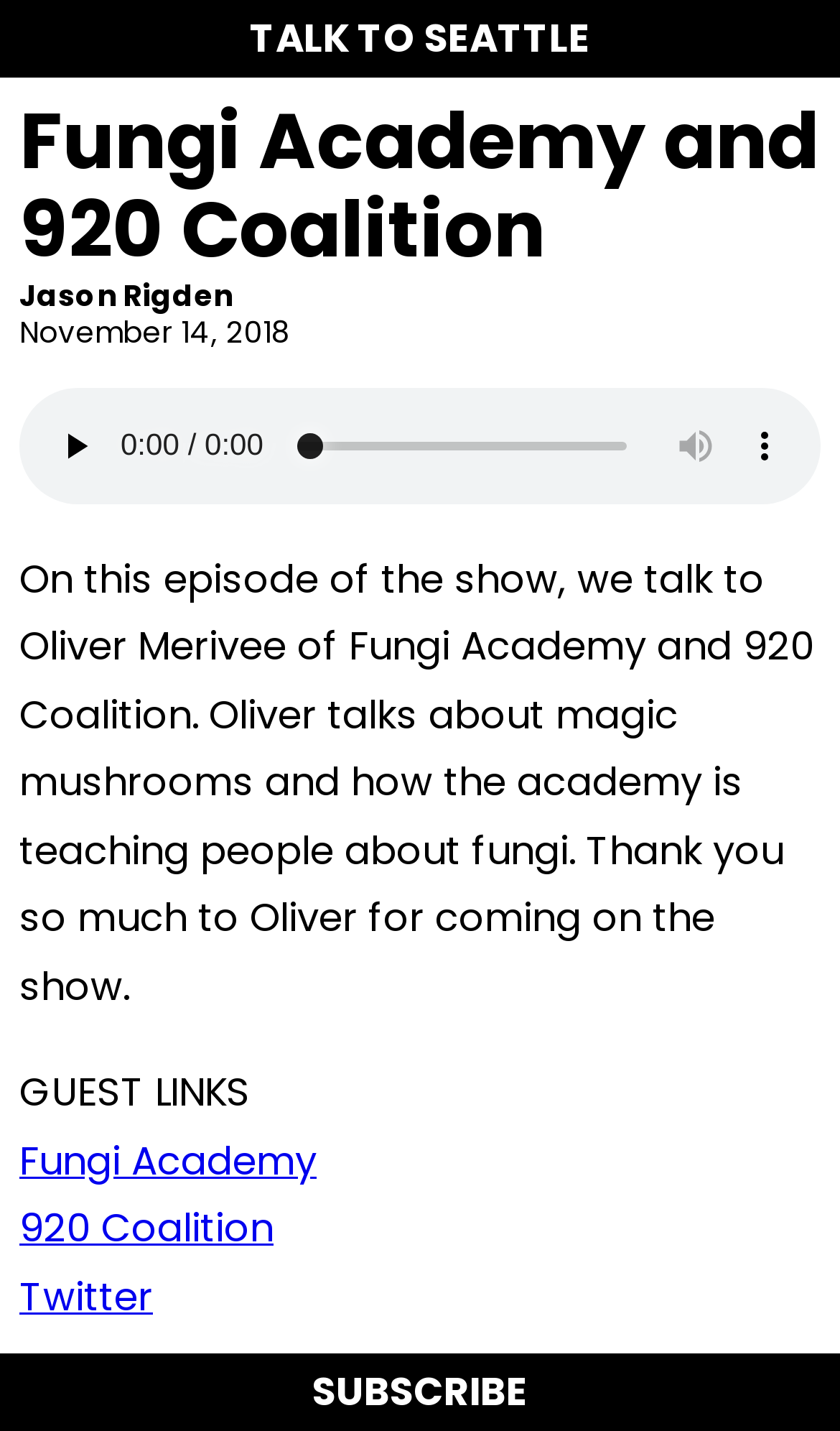Identify the bounding box coordinates for the UI element mentioned here: "Privacy Policy". Provide the coordinates as four float values between 0 and 1, i.e., [left, top, right, bottom].

None